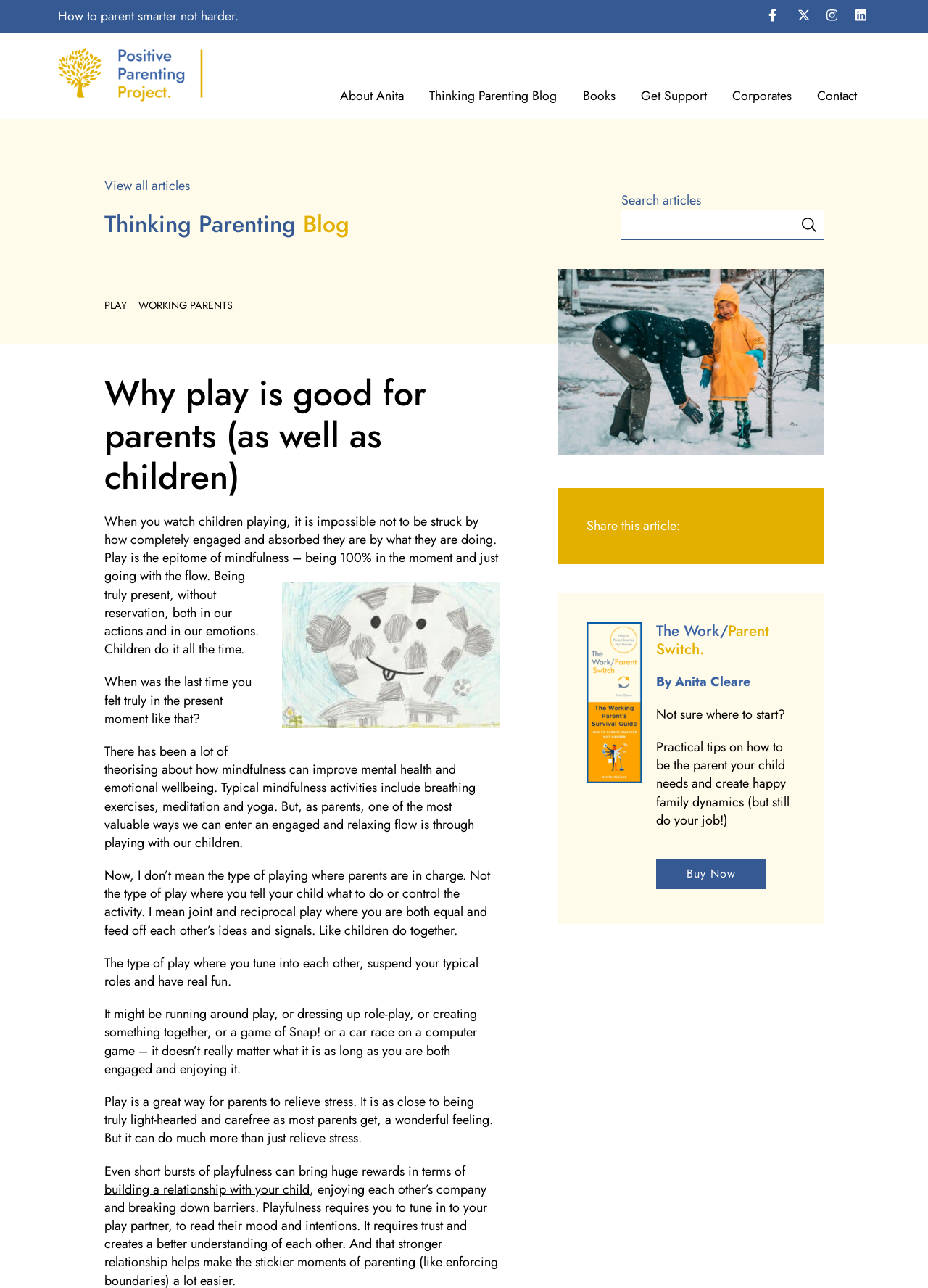Locate the bounding box coordinates of the element's region that should be clicked to carry out the following instruction: "Buy the book". The coordinates need to be four float numbers between 0 and 1, i.e., [left, top, right, bottom].

[0.707, 0.667, 0.826, 0.695]